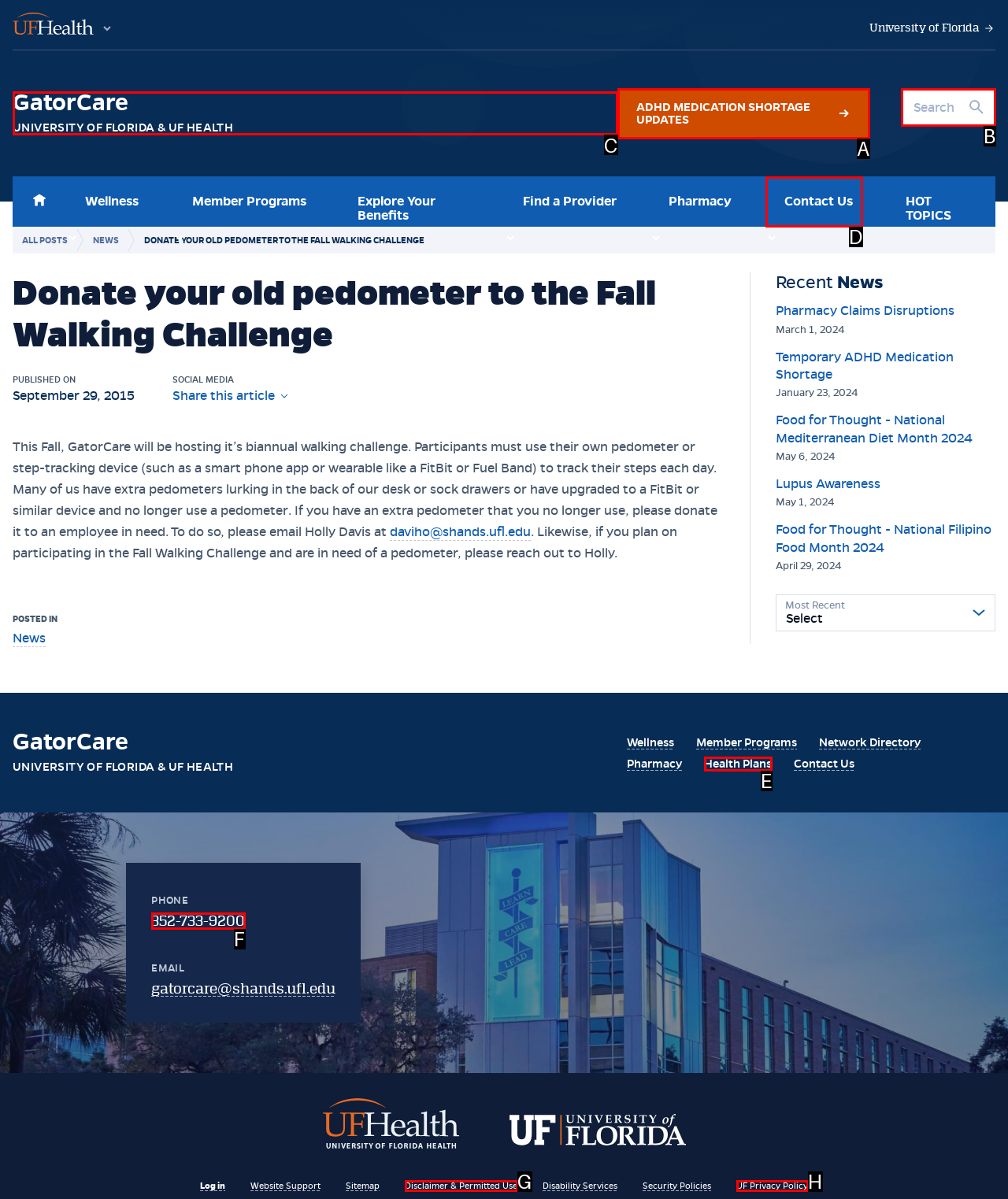Given the description: UF Privacy Policy, identify the matching option. Answer with the corresponding letter.

H